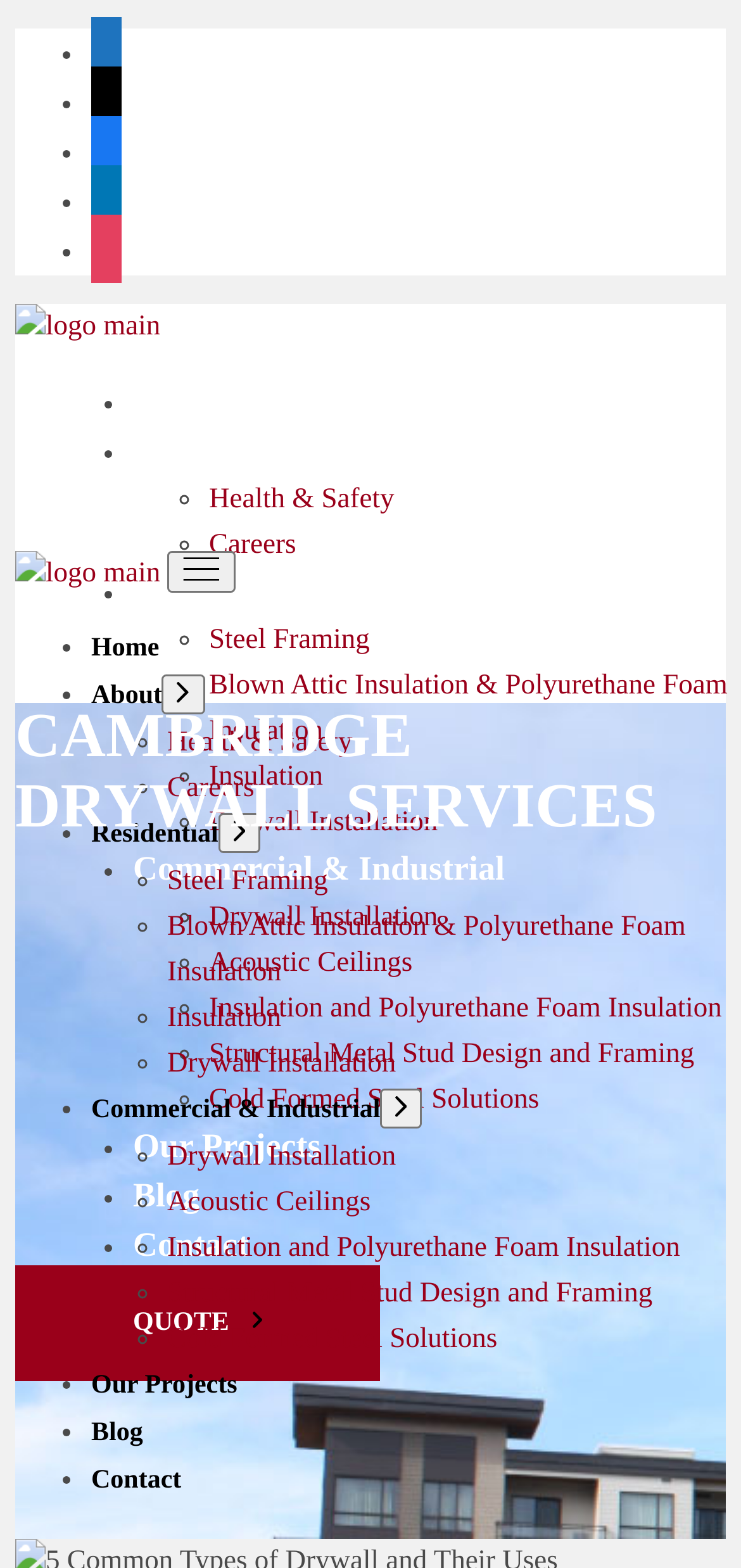Generate the title text from the webpage.

CAMBRIDGE DRYWALL SERVICES